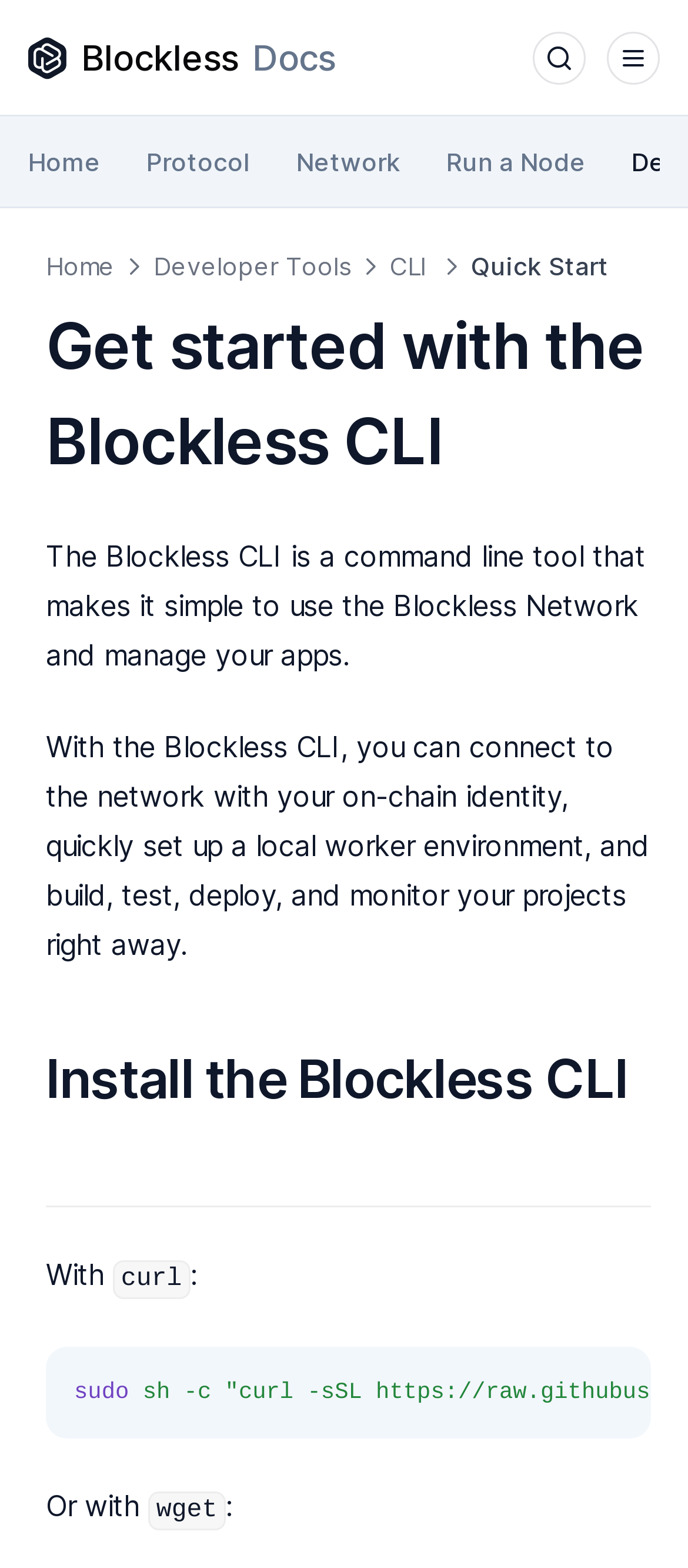What is the name of the network mentioned on the webpage?
Using the image, answer in one word or phrase.

Blockless Network